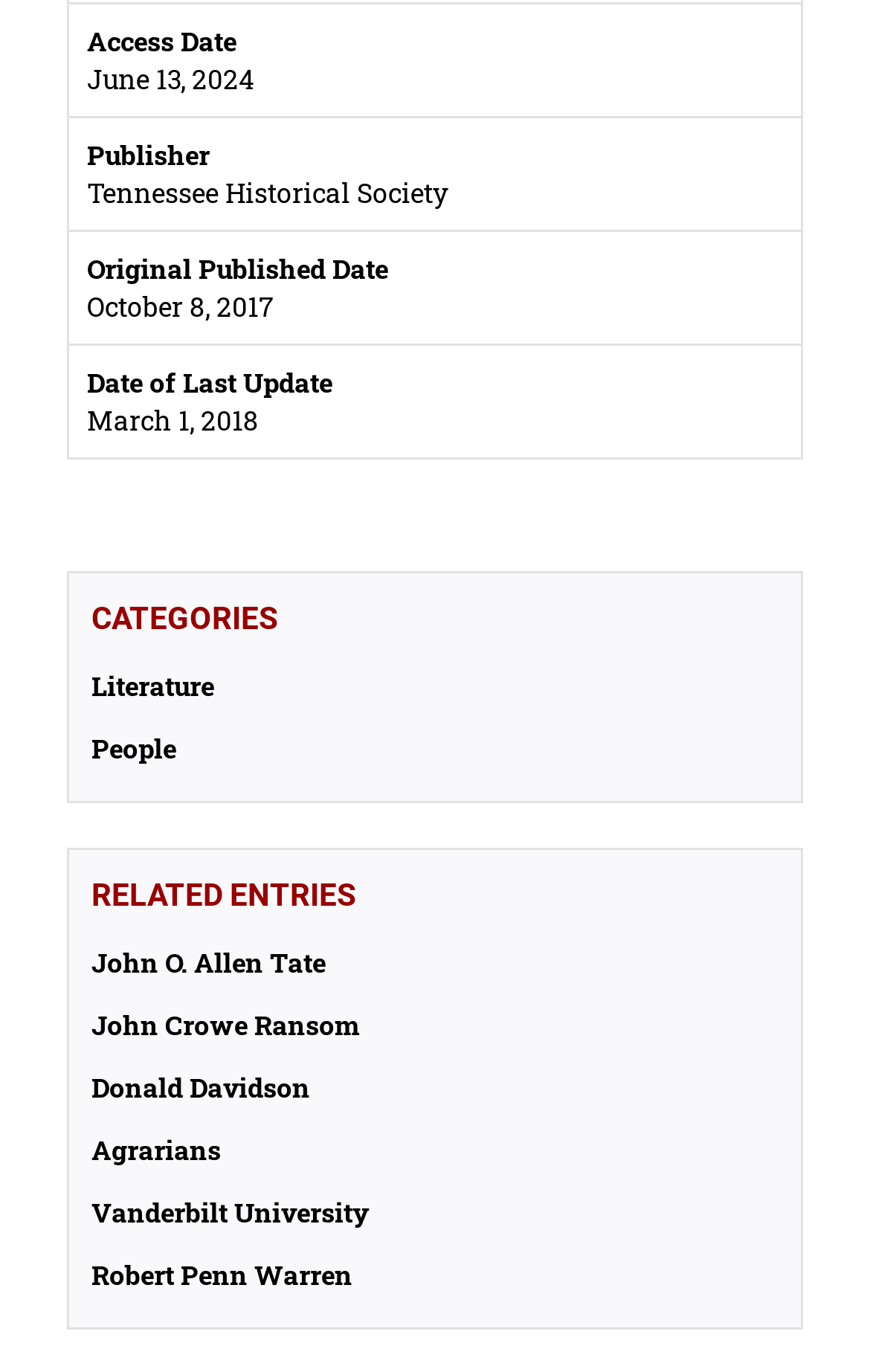How many categories are listed?
Respond to the question with a well-detailed and thorough answer.

The webpage has a section labeled 'CATEGORIES' which lists two categories: 'Literature' and 'People'.